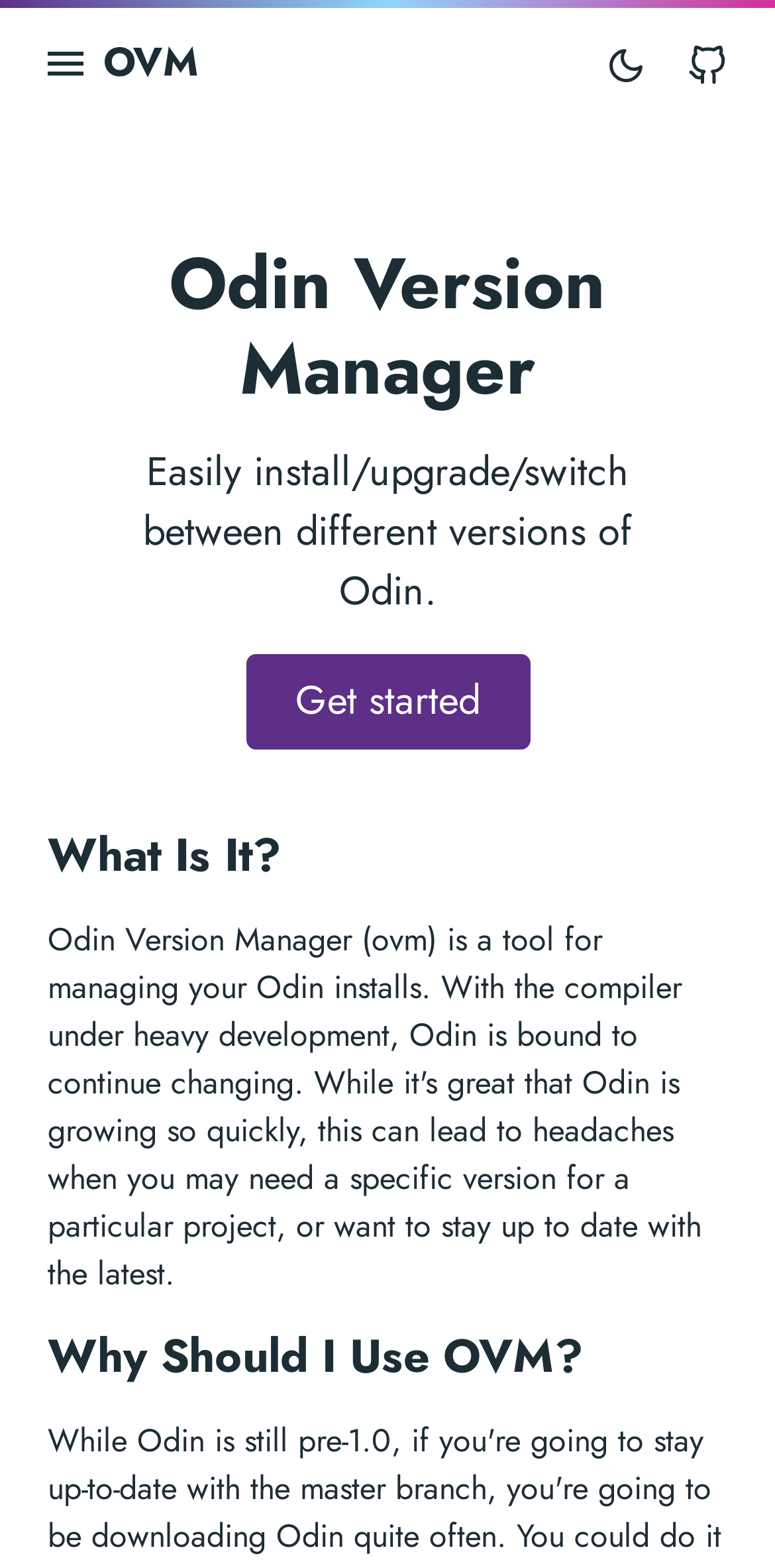Locate the bounding box of the UI element with the following description: "parent_node: OVM aria-label="Toggle mode"".

[0.779, 0.015, 0.836, 0.066]